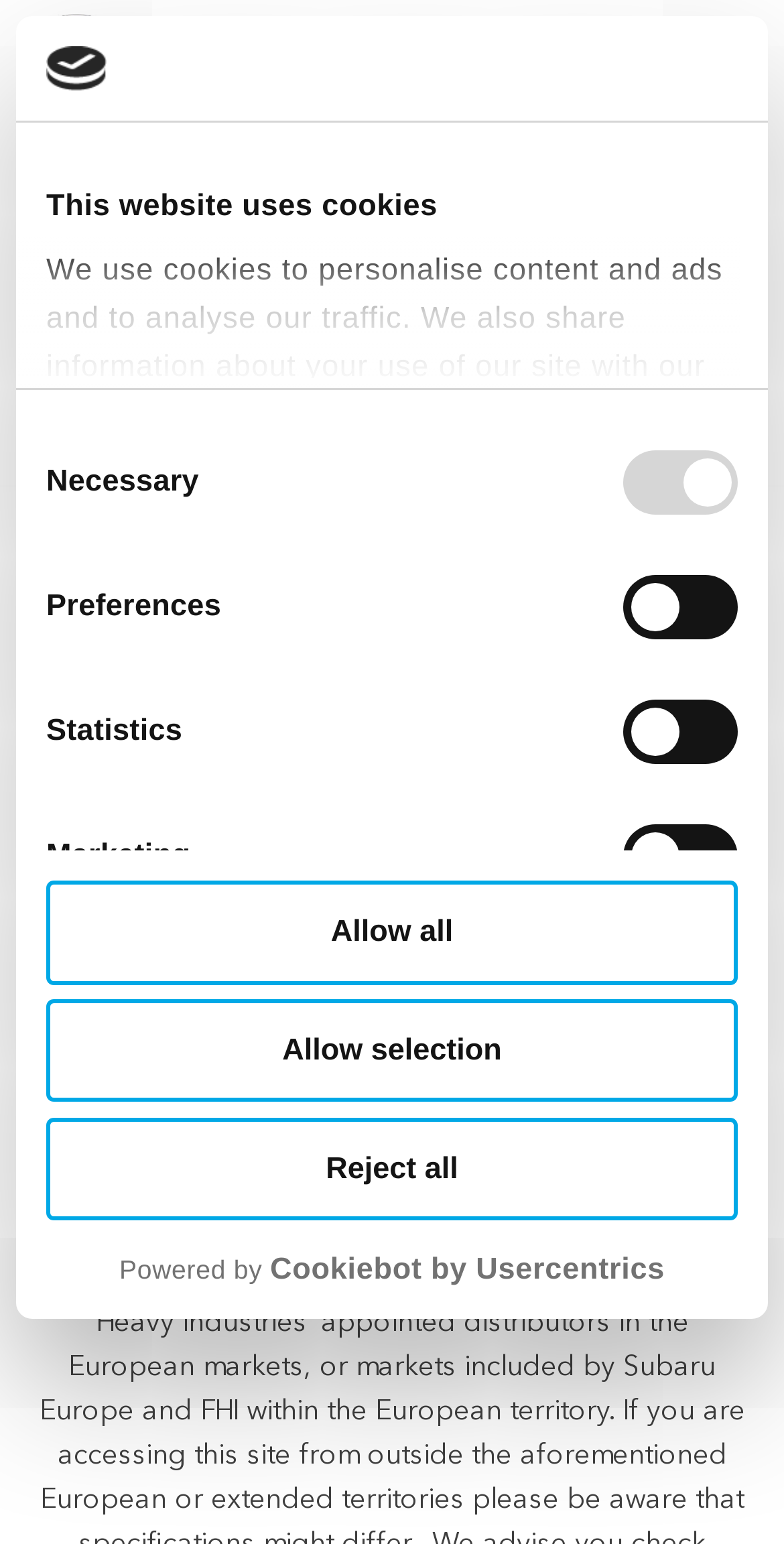Please give a succinct answer to the question in one word or phrase:
What is the name of the company powering the cookie consent?

Cookiebot by Usercentrics